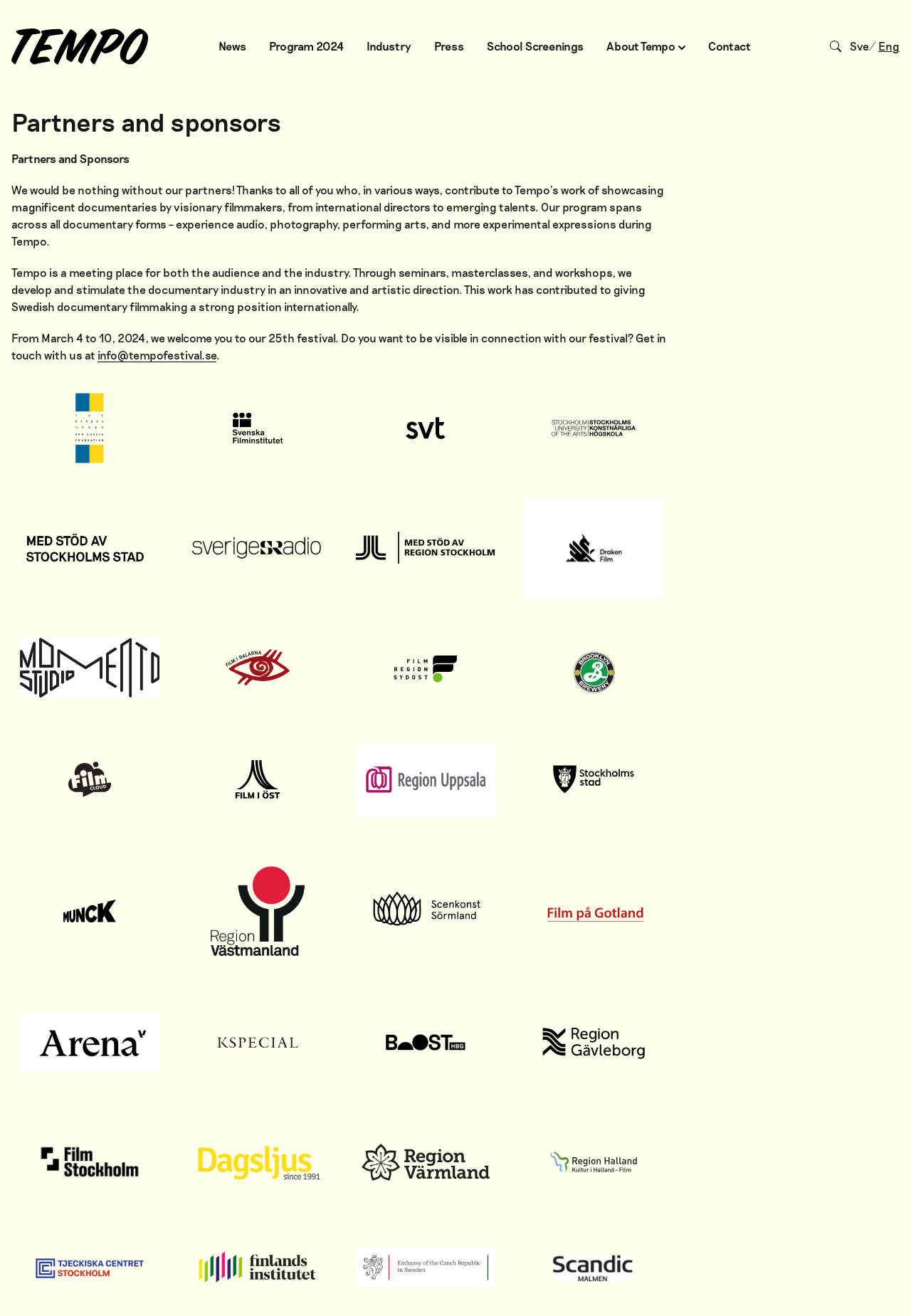Please determine the bounding box coordinates of the element to click on in order to accomplish the following task: "Contact Tempo via email". Ensure the coordinates are four float numbers ranging from 0 to 1, i.e., [left, top, right, bottom].

[0.107, 0.264, 0.238, 0.275]